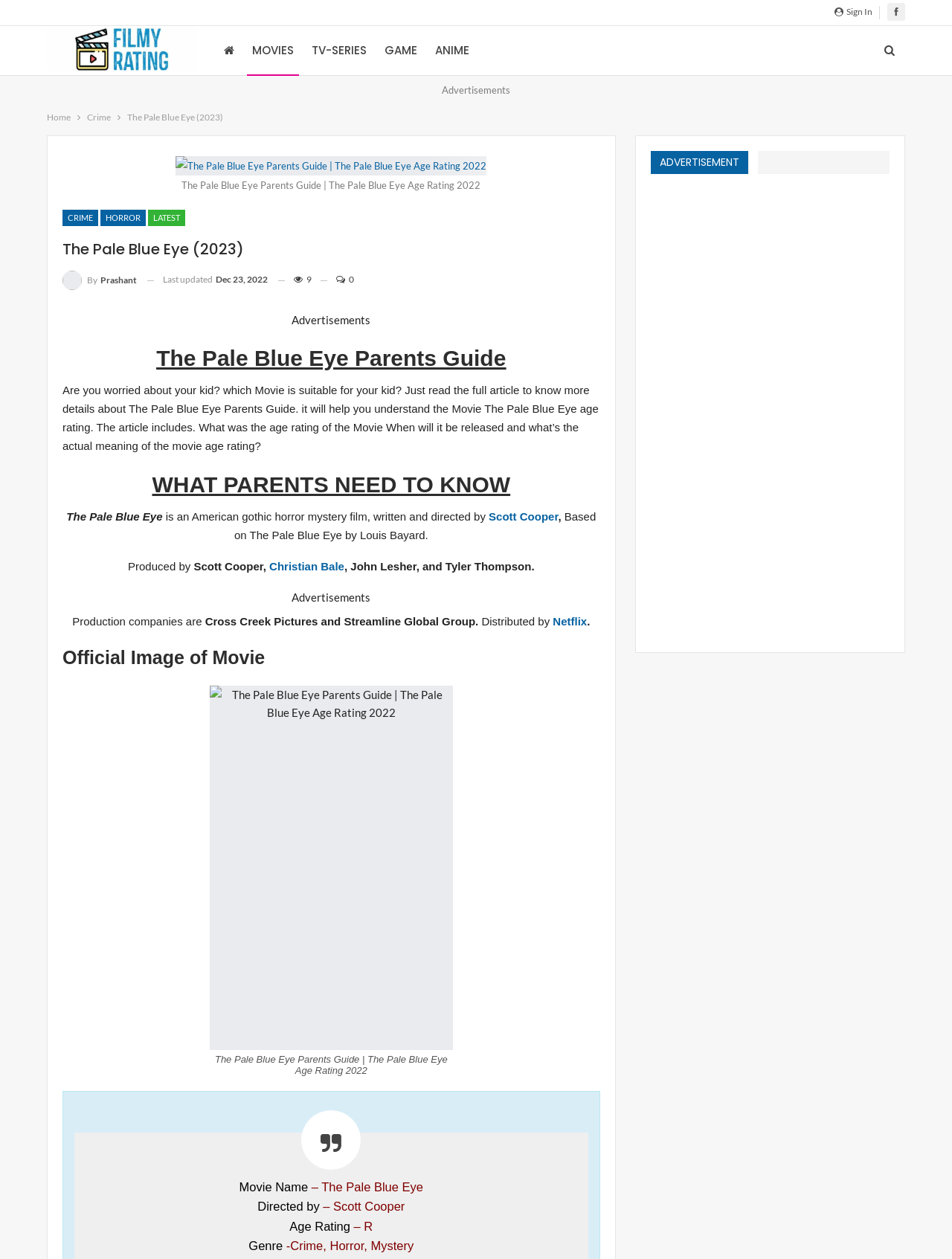What is the release date of the movie The Pale Blue Eye?
Please provide a comprehensive answer based on the visual information in the image.

I searched the entire webpage but couldn't find any information about the release date of the movie The Pale Blue Eye.